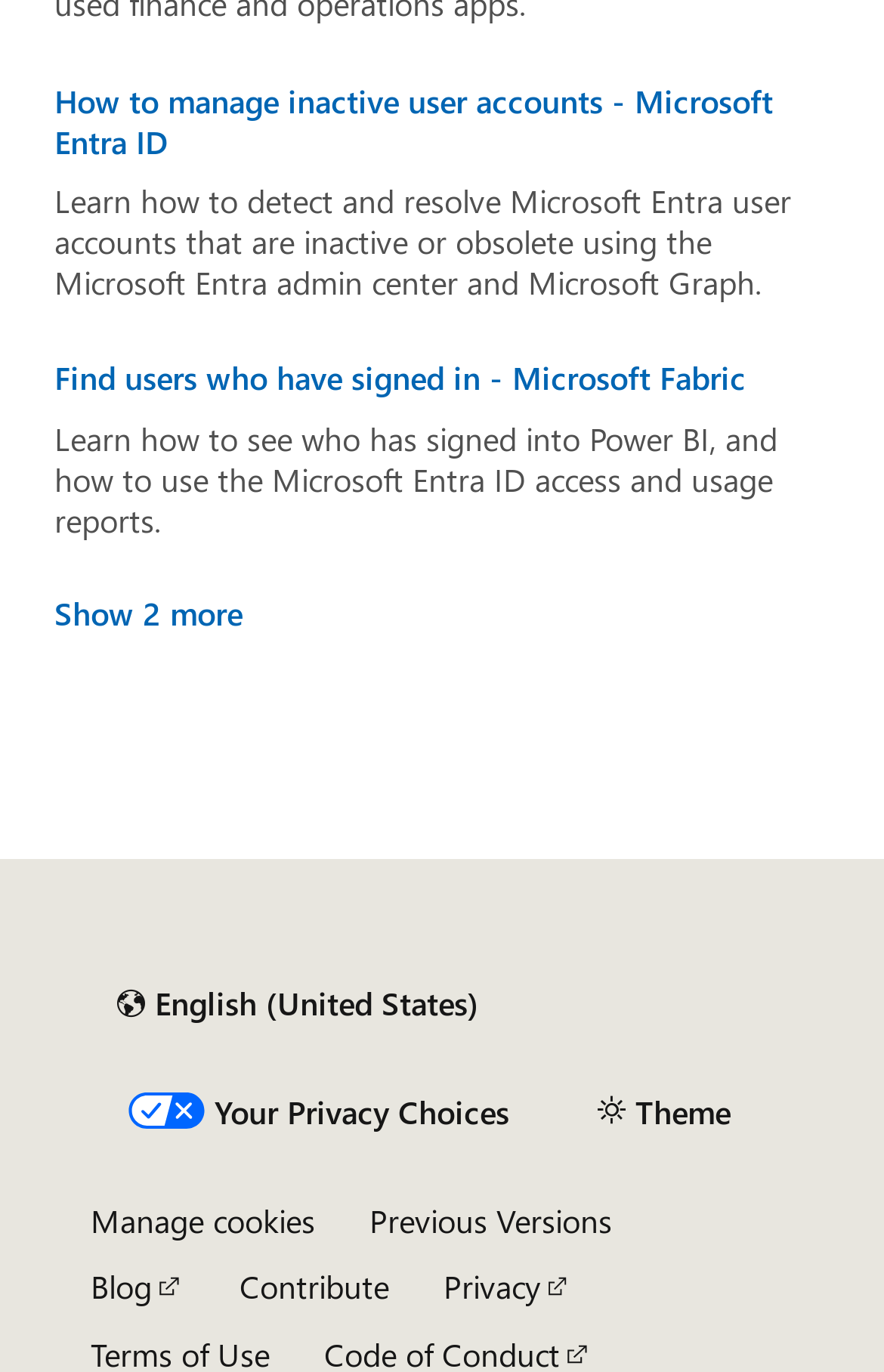Locate the bounding box coordinates of the area you need to click to fulfill this instruction: 'View Ymkje’s sunglasses cords'. The coordinates must be in the form of four float numbers ranging from 0 to 1: [left, top, right, bottom].

None